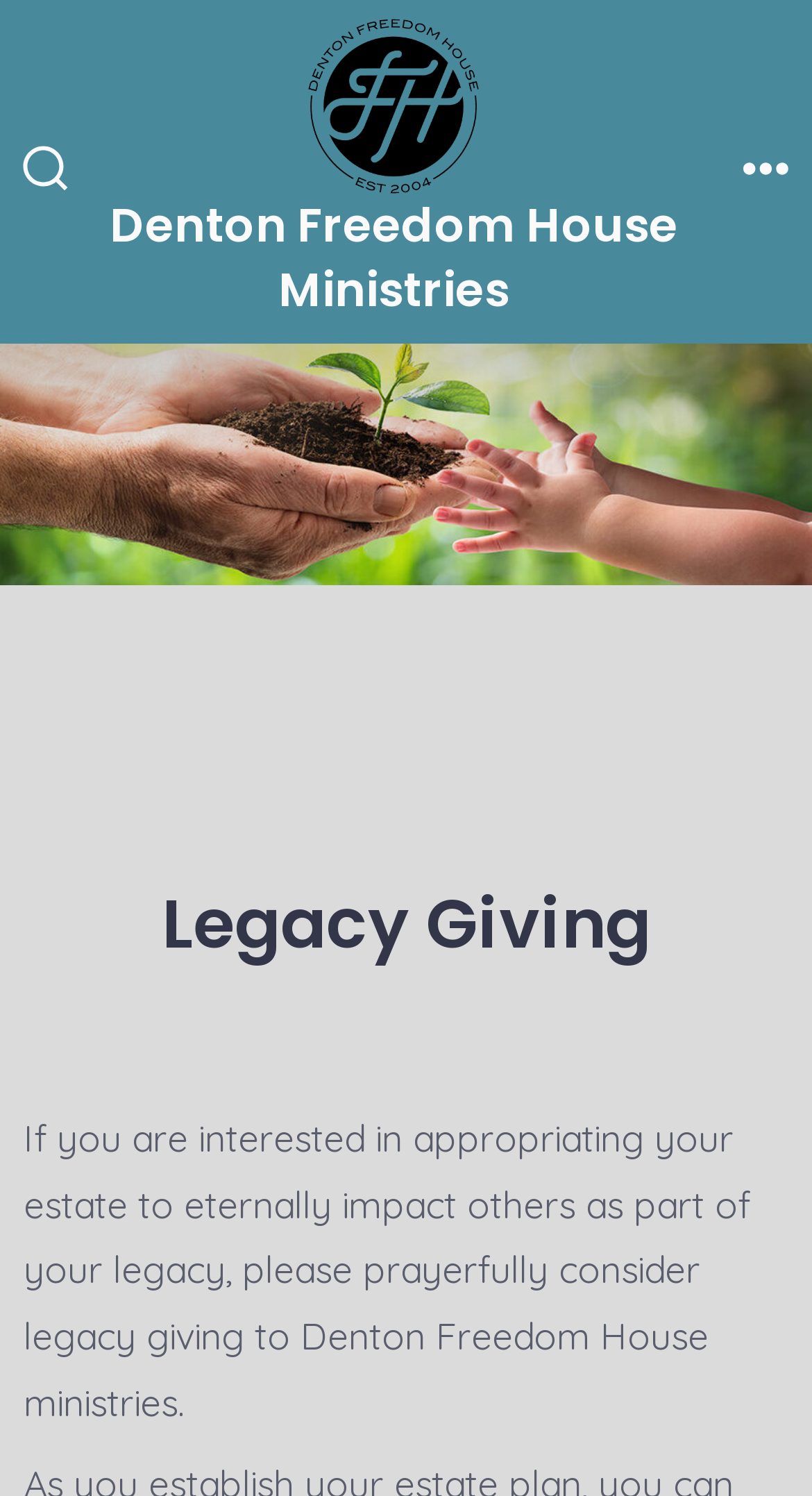Identify the bounding box for the UI element specified in this description: "parent_node: Denton Freedom House Ministries". The coordinates must be four float numbers between 0 and 1, formatted as [left, top, right, bottom].

[0.374, 0.052, 0.595, 0.082]